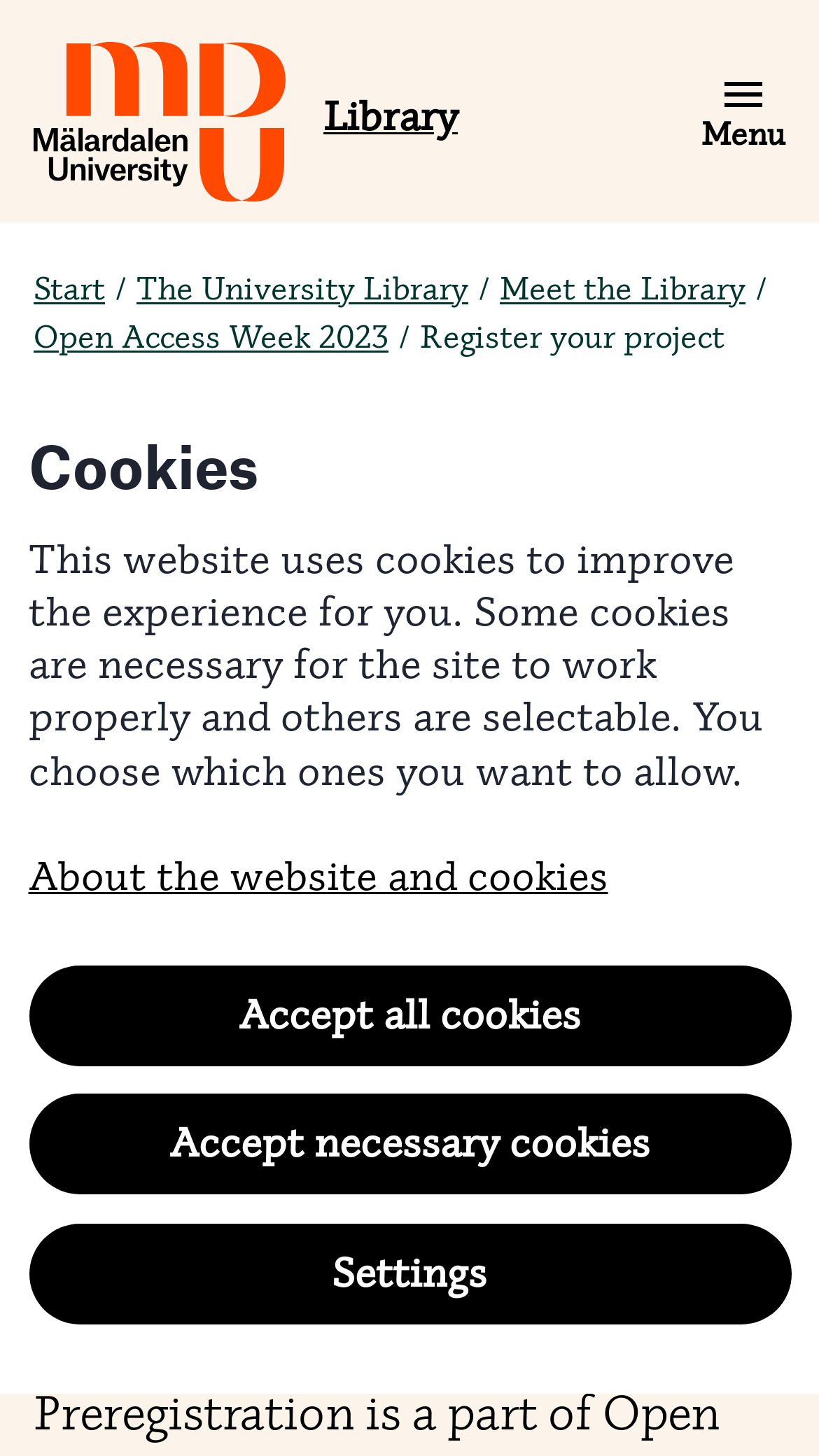Create a detailed narrative of the webpage’s visual and textual elements.

The webpage is about registering a research project and making it visible, specifically on the Mälardalen University website. At the top left corner, there is the Mälardalen University logotype, which is an image linked to the university's website. Below the logotype, there is a heading that says "Cookies" with a brief description about the website's cookie policy. There are three buttons related to cookie settings: "Accept all cookies", "Accept necessary cookies", and "Settings".

On the top right corner, there is a main menu navigation bar with a "Menu" button that expands to show more options. The menu bar contains links to various pages, including "Start", "The University Library", "Meet the Library", and "Open Access Week 2023".

The main content of the webpage is headed by a title "Register your project and make your research visible", which is a prominent heading that spans almost the entire width of the page. Below this heading, there is a brief description about preregistering research, which mentions providing details about the research plan and registering it in a data repository or public platform before conducting the study.

There are no images on the page apart from the Mälardalen University logotype. The overall layout is organized, with clear headings and concise text.